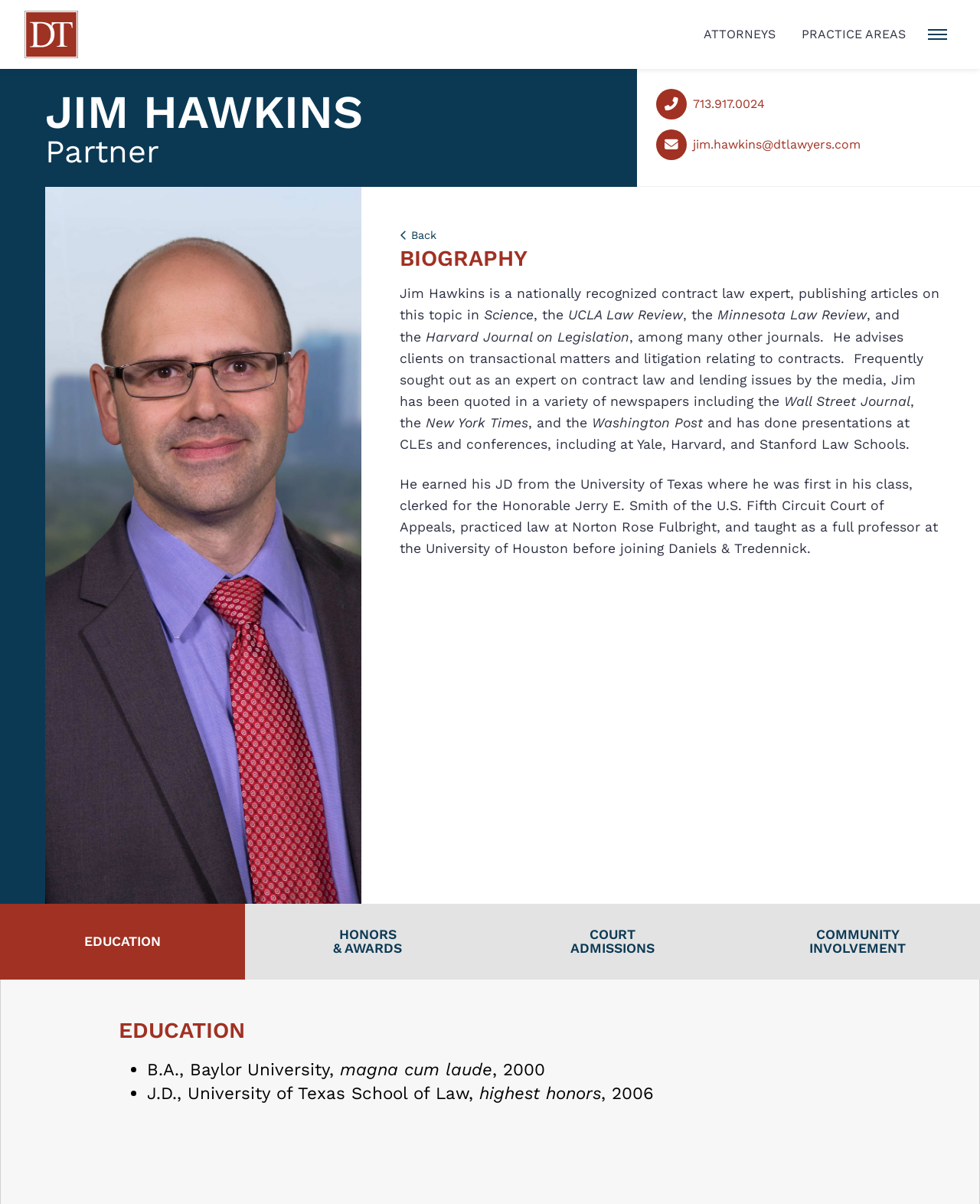Find the bounding box coordinates for the area that should be clicked to accomplish the instruction: "Click the ATTORNEYS link".

[0.705, 0.0, 0.805, 0.057]